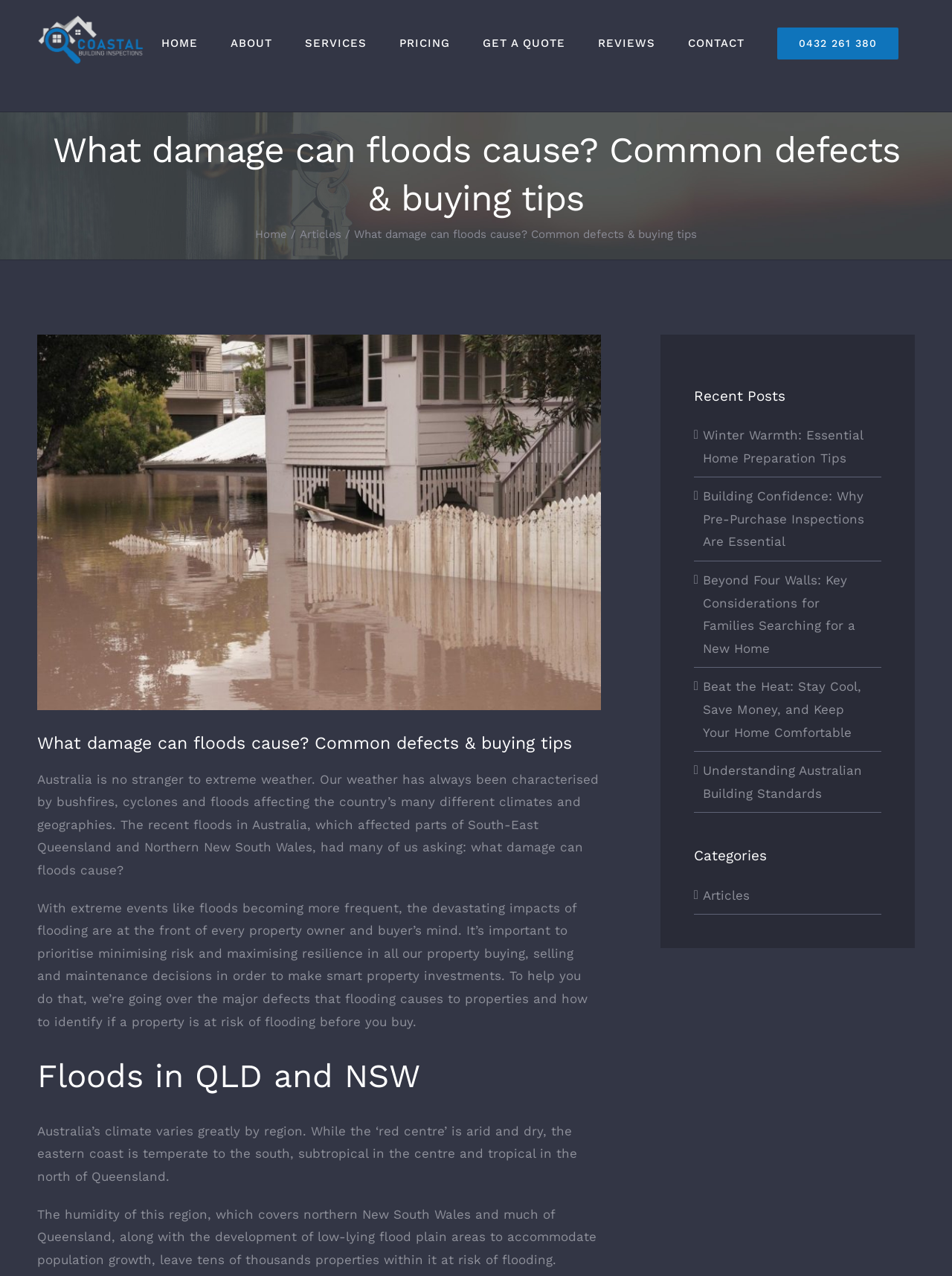From the image, can you give a detailed response to the question below:
How many links are in the main menu?

The main menu is located at the top of the webpage, and it contains 9 links: 'HOME', 'ABOUT', 'SERVICES', 'PRICING', 'GET A QUOTE', 'REVIEWS', 'CONTACT', and the phone number '0432 261 380'.